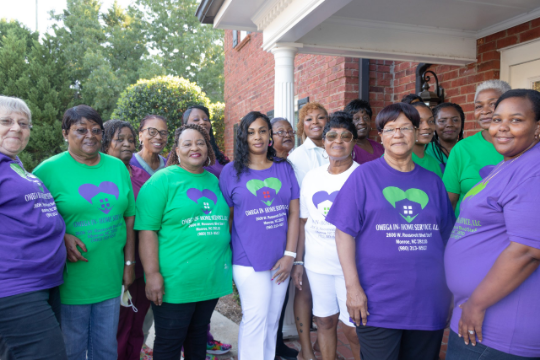Please provide a brief answer to the following inquiry using a single word or phrase:
What type of care does Omega In-Home Service provide?

In-home care